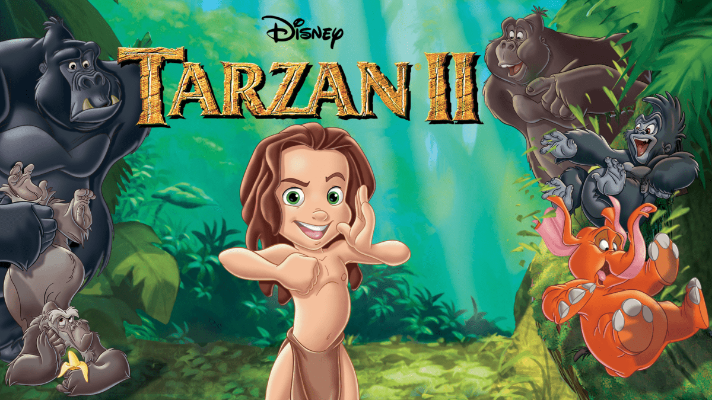Generate a detailed narrative of the image.

The image showcases a vibrant and colorful promotional artwork for Disney's animated film "Tarzan II." At the center, a young Tarzan is depicted, smiling playfully and striking a whimsical pose, symbolizing the adventurous spirit of the character. Surrounding him are various animal companions, including gorillas and an elephant, each contributing to the lively atmosphere of the jungle setting. The background is filled with lush greenery, characteristic of the dense forests Tarzan calls home. The title "TARZAN II" prominently features at the top, rendered in bold, adventurous font, echoing the film’s themes of exploration and self-discovery. This sequel, released in 2005, acts as a prequel to the original "Tarzan," offering insights into the youthful experiences of the iconic character.